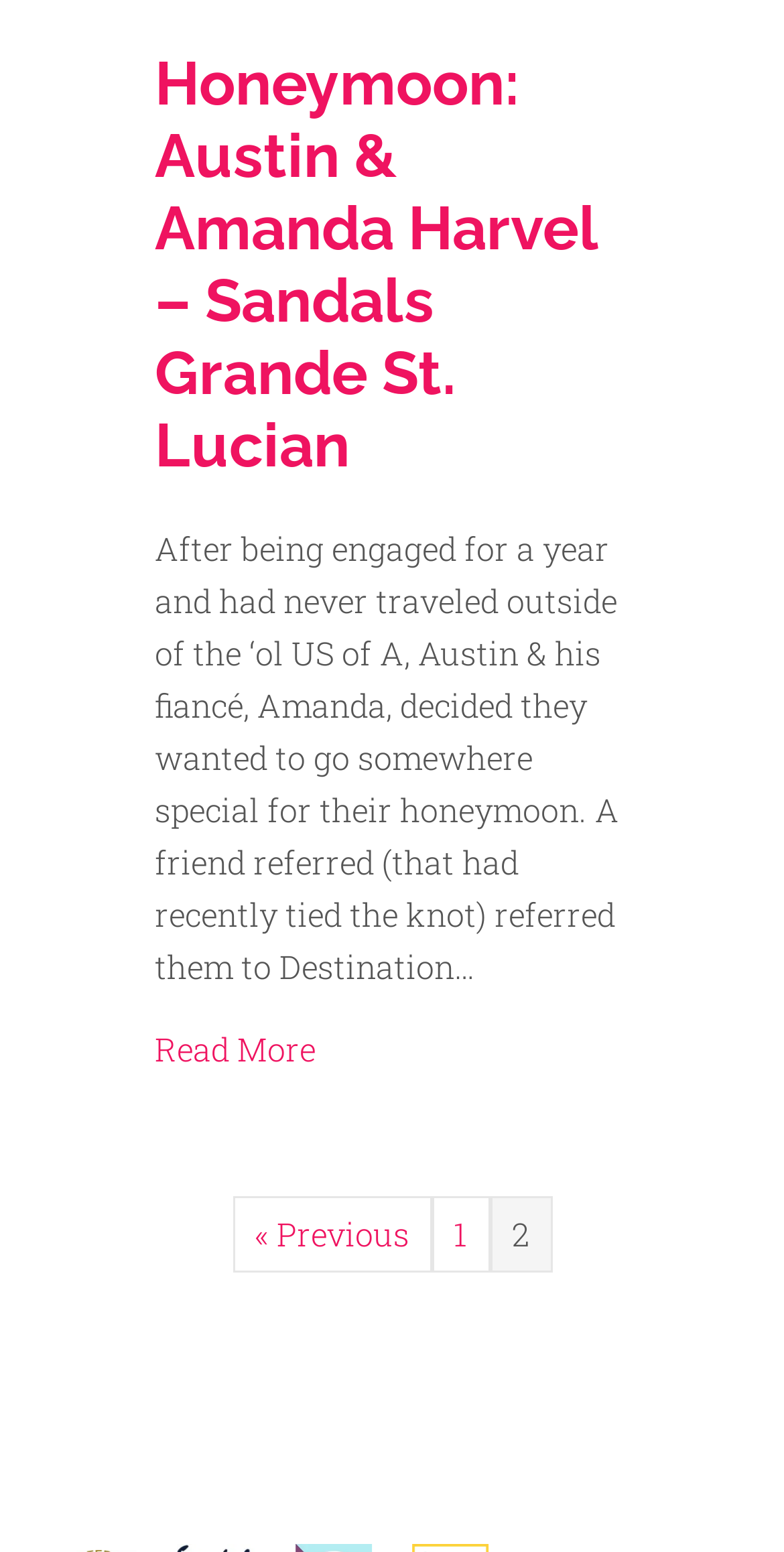Using the provided element description "Certified Romance Travel Advisor", determine the bounding box coordinates of the UI element.

[0.376, 0.529, 0.474, 0.578]